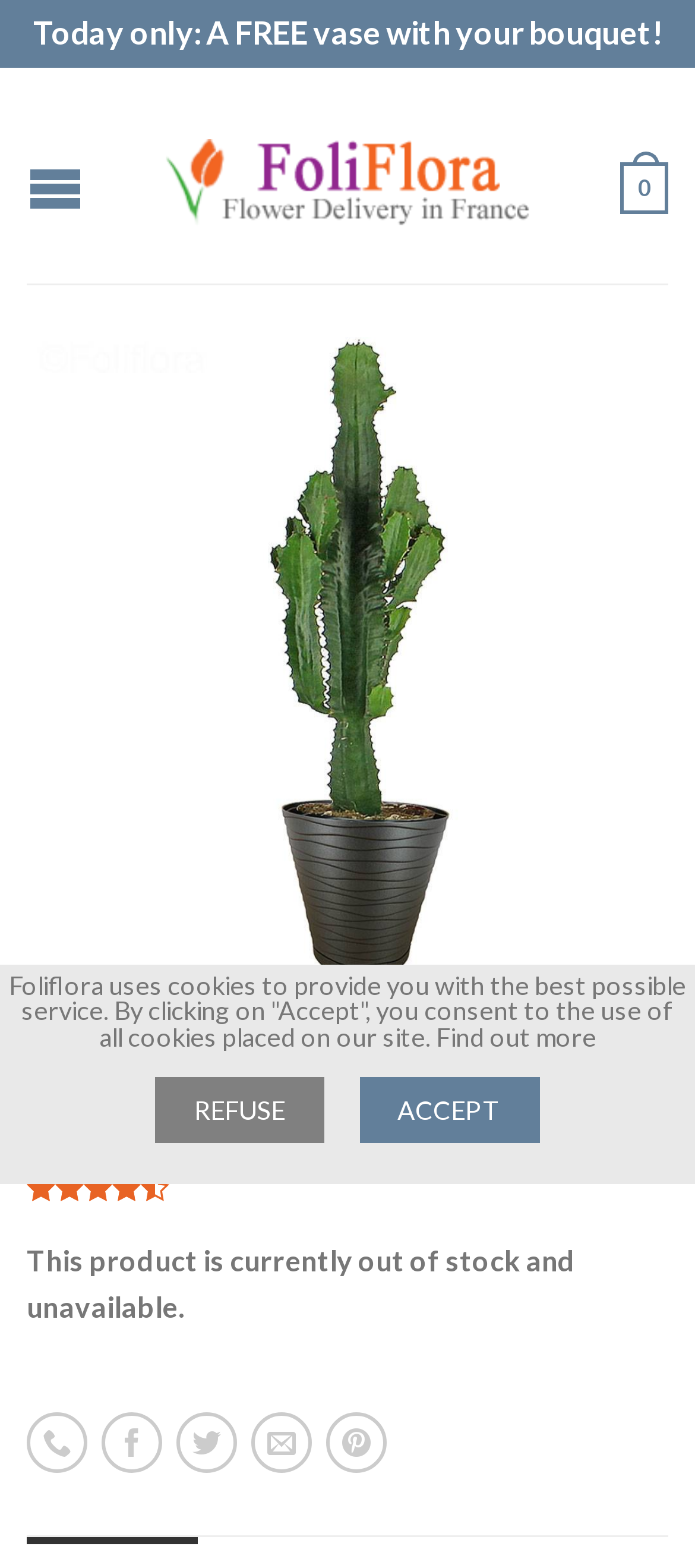What is the company name?
Based on the screenshot, provide your answer in one word or phrase.

Foliflora